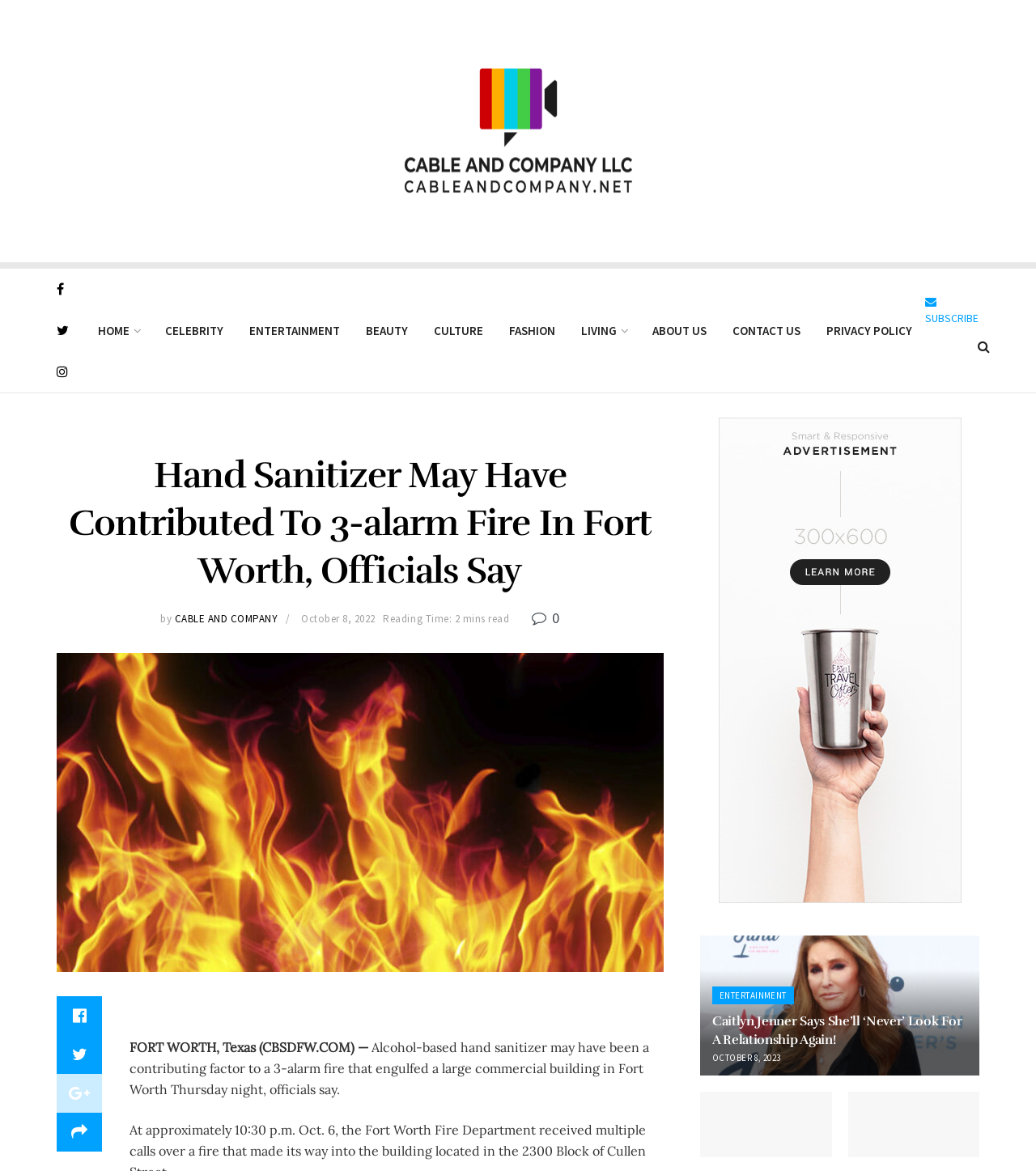Identify the bounding box for the described UI element. Provide the coordinates in (top-left x, top-left y, bottom-right x, bottom-right y) format with values ranging from 0 to 1: About us

[0.617, 0.265, 0.695, 0.3]